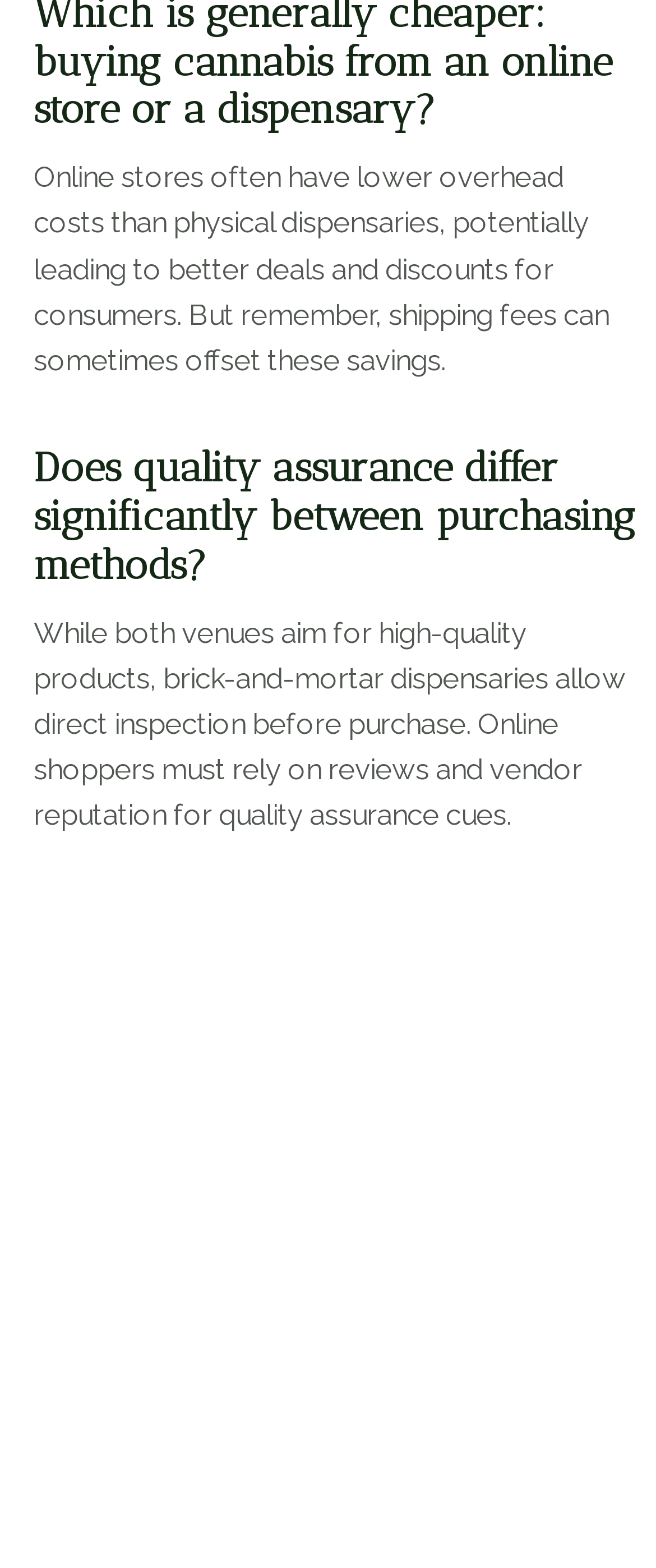Give a short answer using one word or phrase for the question:
How do online stores and physical dispensaries differ in terms of quality assurance?

Online shoppers rely on reviews and vendor reputation